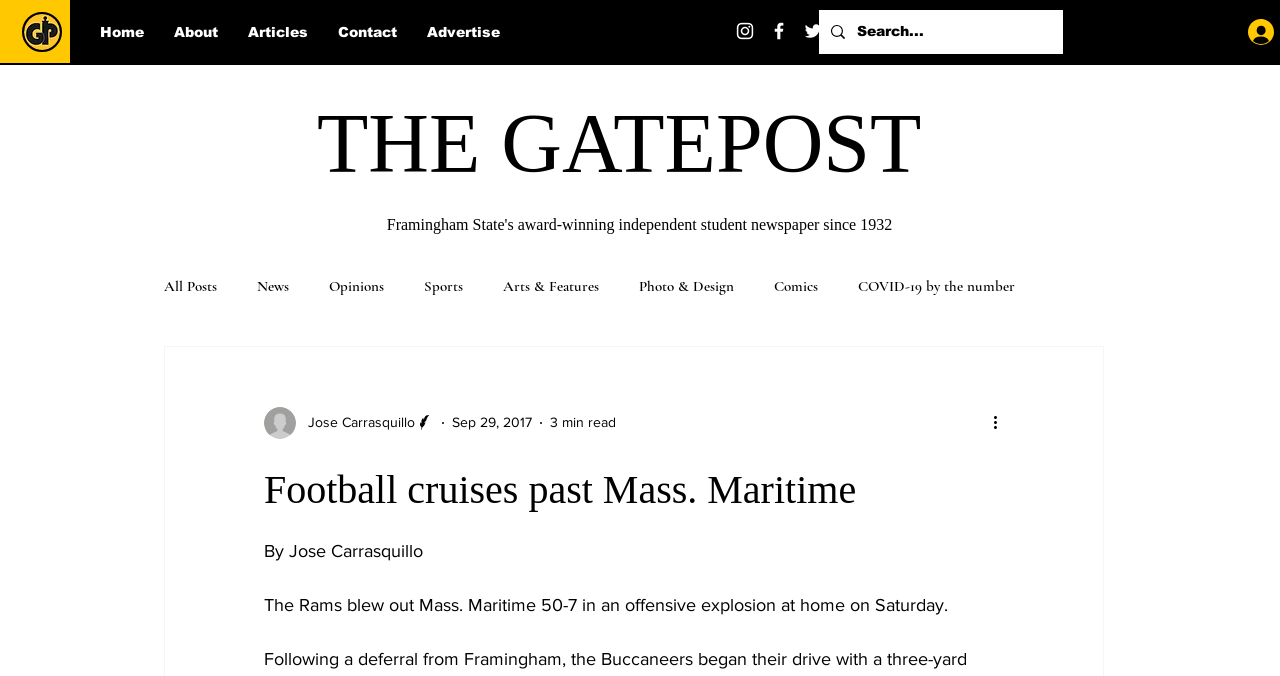Find the bounding box coordinates corresponding to the UI element with the description: "aria-label="Instagram"". The coordinates should be formatted as [left, top, right, bottom], with values as floats between 0 and 1.

[0.573, 0.029, 0.591, 0.062]